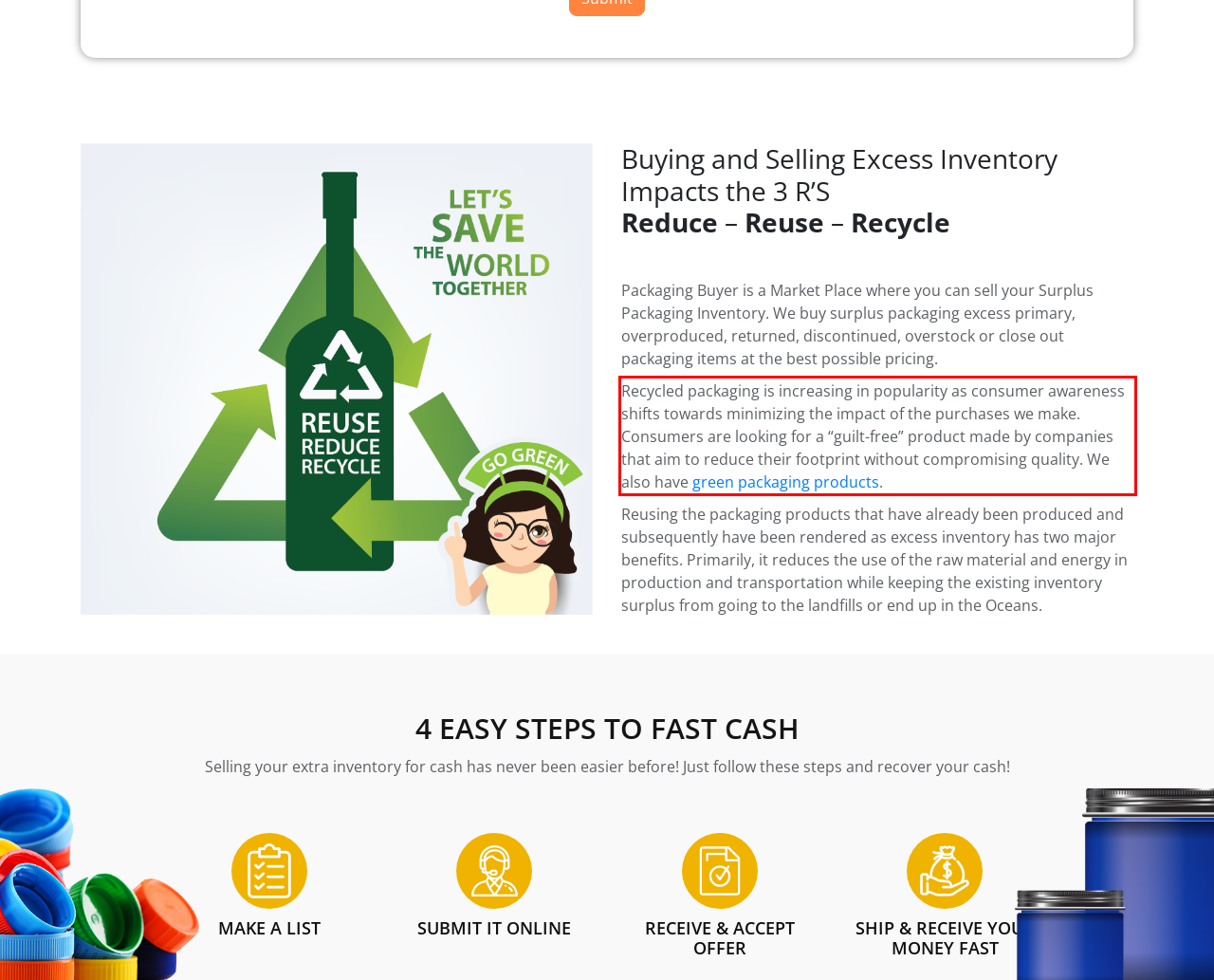Extract and provide the text found inside the red rectangle in the screenshot of the webpage.

Recycled packaging is increasing in popularity as consumer awareness shifts towards minimizing the impact of the purchases we make. Consumers are looking for a “guilt-free” product made by companies that aim to reduce their footprint without compromising quality. We also have green packaging products.